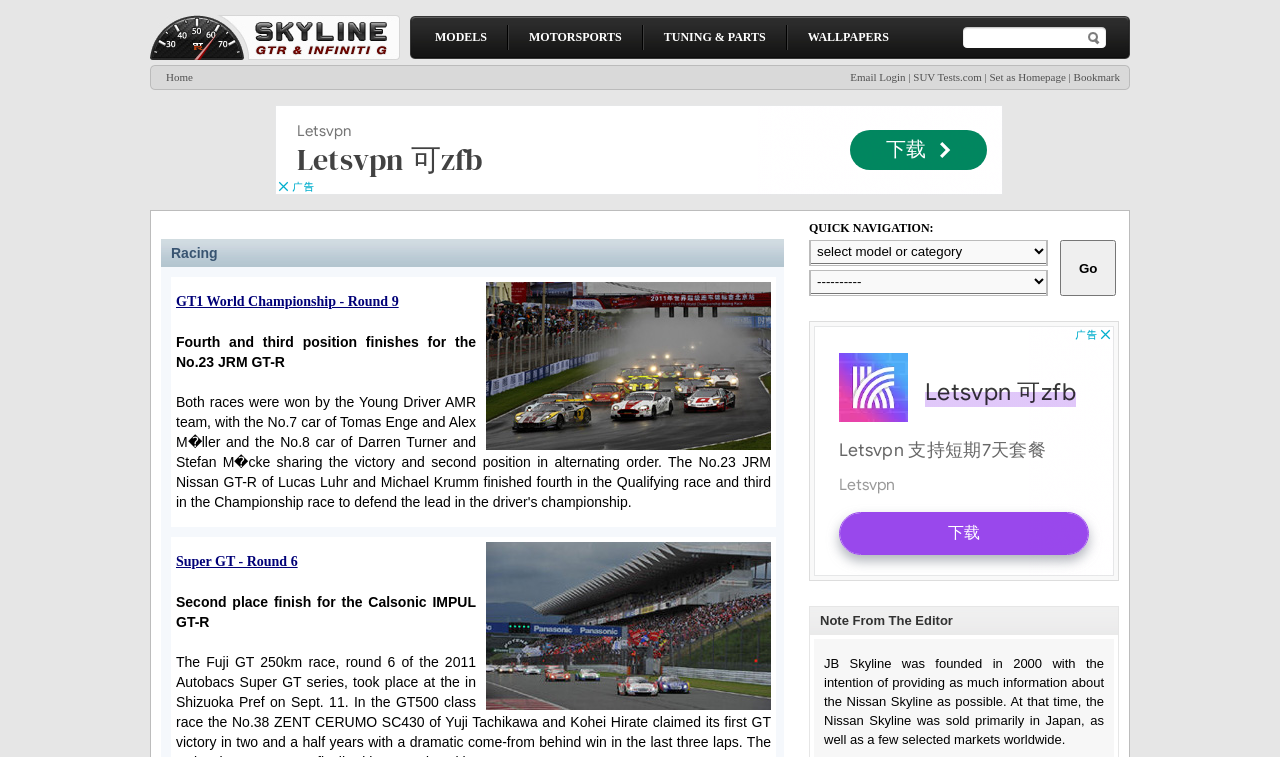Determine the bounding box coordinates of the element's region needed to click to follow the instruction: "Search for a model or category". Provide these coordinates as four float numbers between 0 and 1, formatted as [left, top, right, bottom].

[0.632, 0.316, 0.819, 0.349]